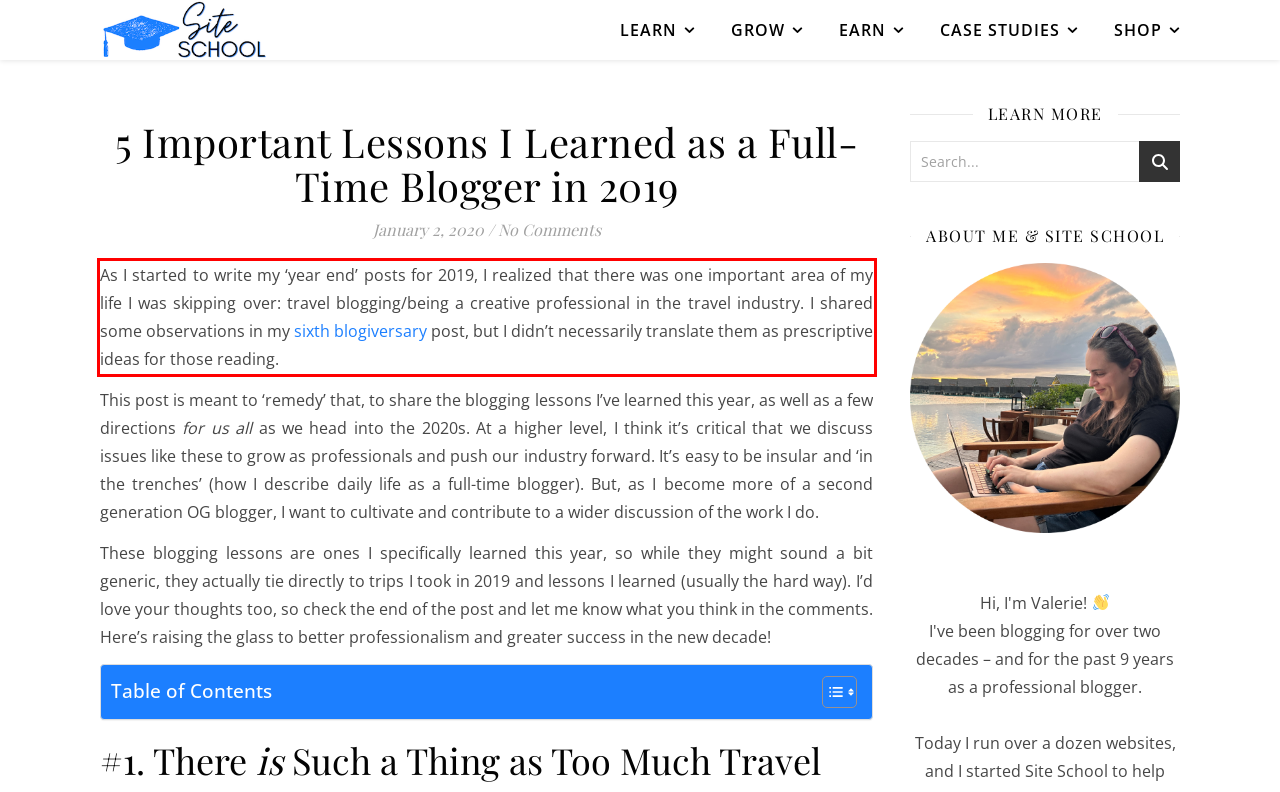You are given a screenshot with a red rectangle. Identify and extract the text within this red bounding box using OCR.

As I started to write my ‘year end’ posts for 2019, I realized that there was one important area of my life I was skipping over: travel blogging/being a creative professional in the travel industry. I shared some observations in my sixth blogiversary post, but I didn’t necessarily translate them as prescriptive ideas for those reading.